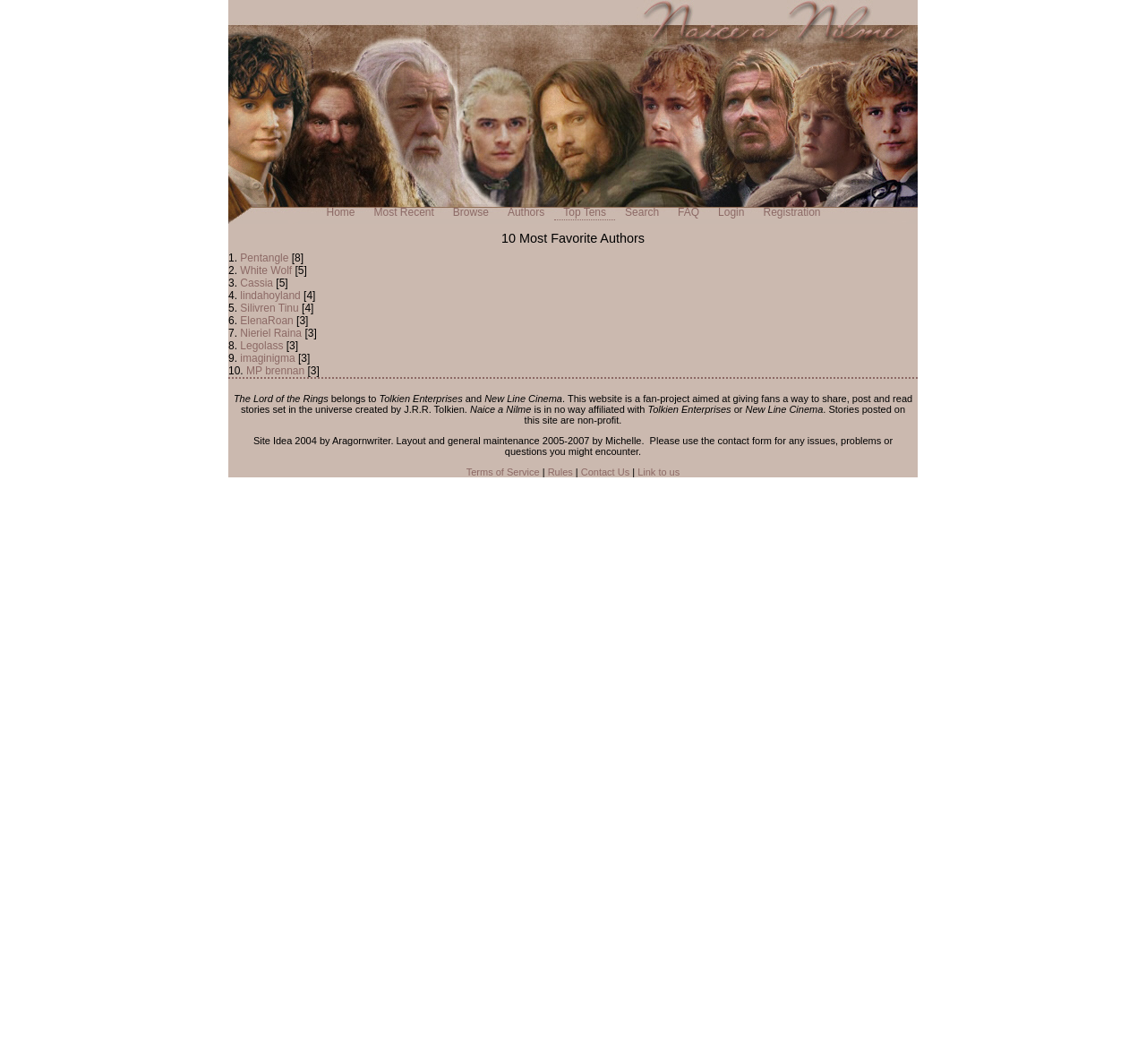Provide the bounding box coordinates of the HTML element this sentence describes: "Home". The bounding box coordinates consist of four float numbers between 0 and 1, i.e., [left, top, right, bottom].

[0.277, 0.185, 0.318, 0.214]